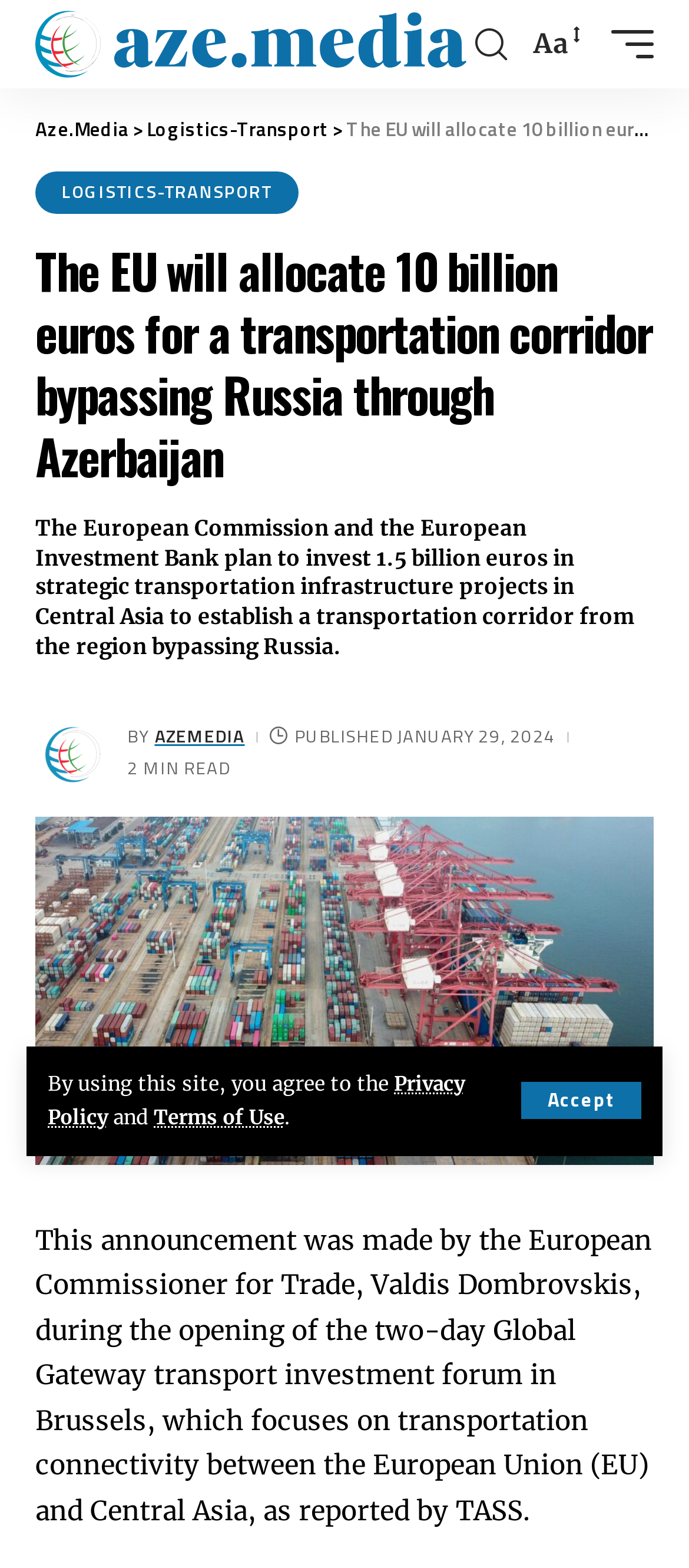Respond with a single word or phrase to the following question: What is the focus of the Global Gateway transport investment forum?

transportation connectivity